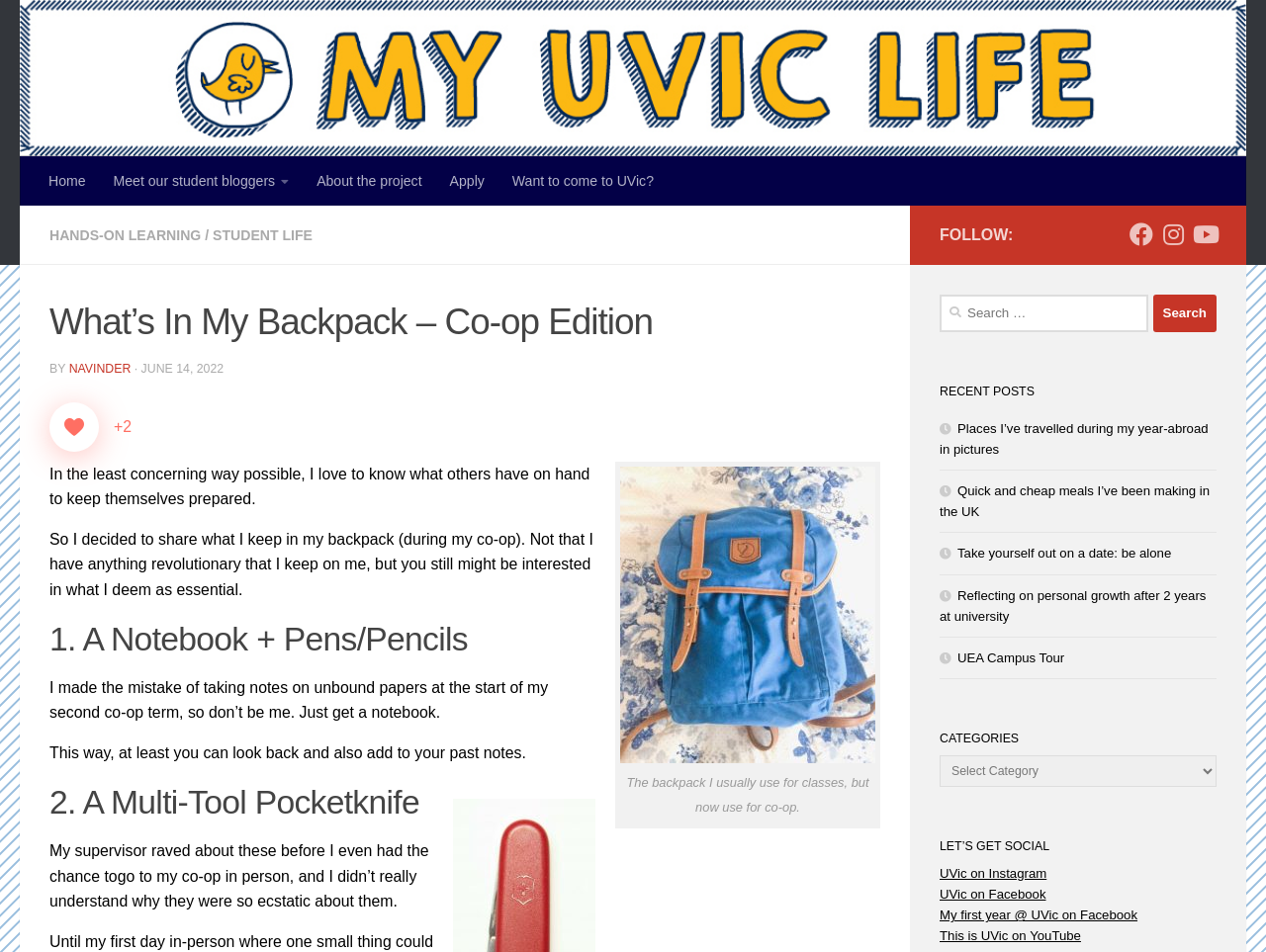Find the bounding box coordinates for the element that must be clicked to complete the instruction: "Search for something". The coordinates should be four float numbers between 0 and 1, indicated as [left, top, right, bottom].

[0.742, 0.309, 0.961, 0.349]